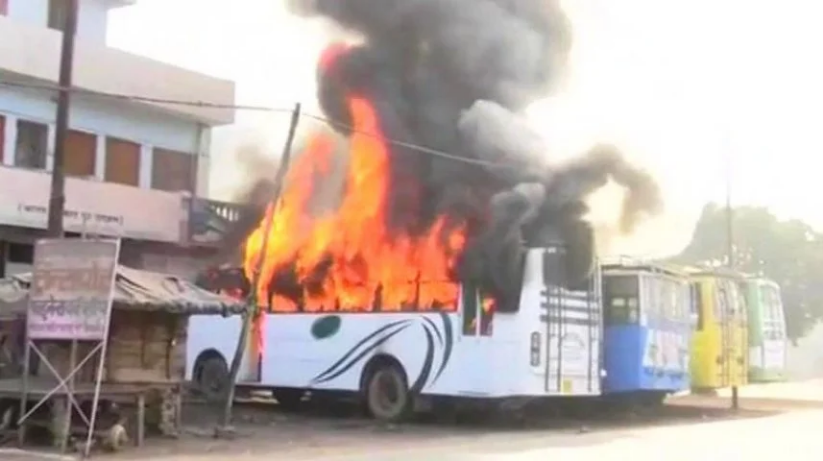Where are the additional buses located?
Using the visual information from the image, give a one-word or short-phrase answer.

On the roadside